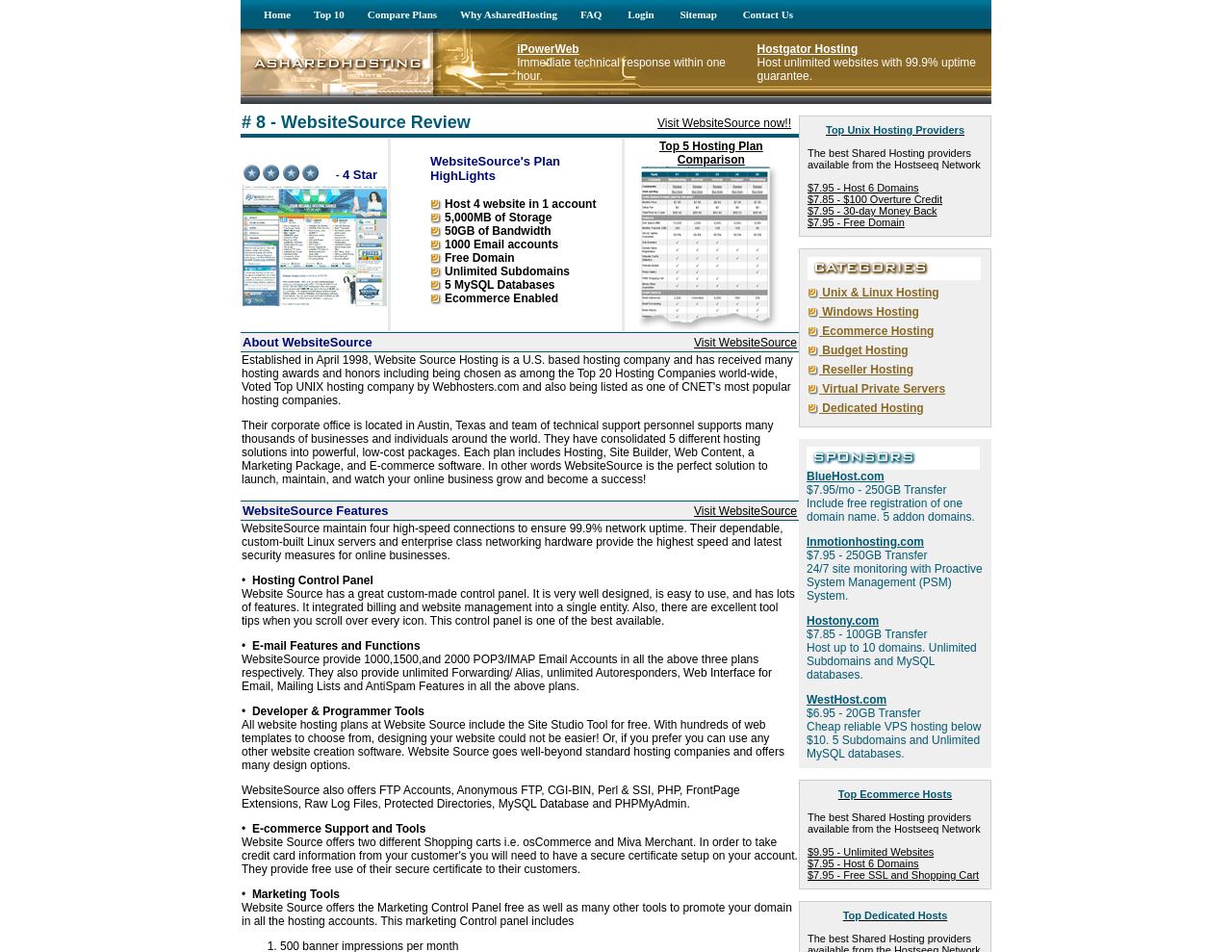Provide the bounding box coordinates of the area you need to click to execute the following instruction: "Click on the 'Home' link".

[0.195, 0.009, 0.236, 0.021]